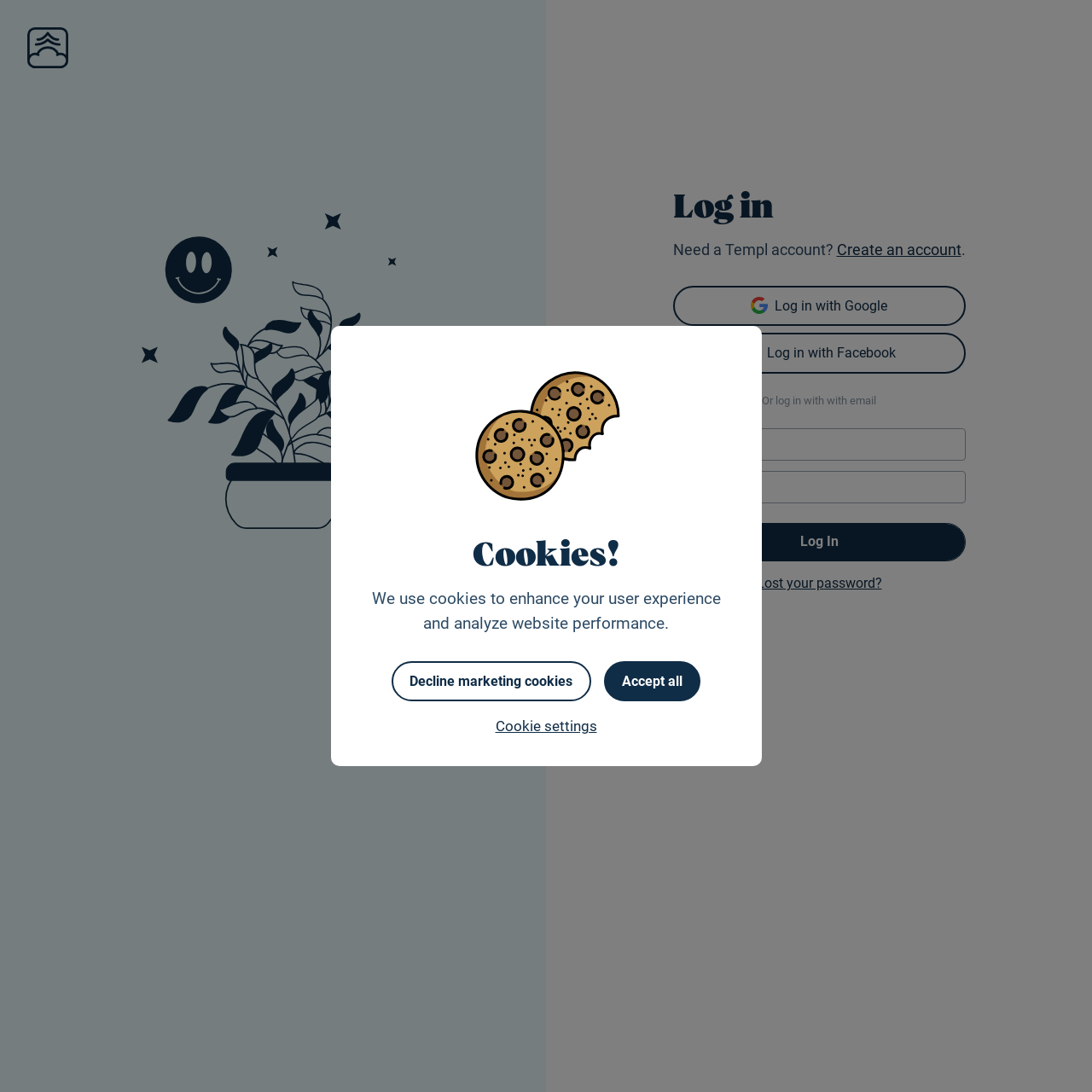What is the alternative to logging in with email?
Give a comprehensive and detailed explanation for the question.

The webpage provides options to log in with Google or Facebook, which is an alternative to logging in with an email address. This is indicated by the presence of 'Log in with Google' and 'Log in with Facebook' buttons below the email login form.